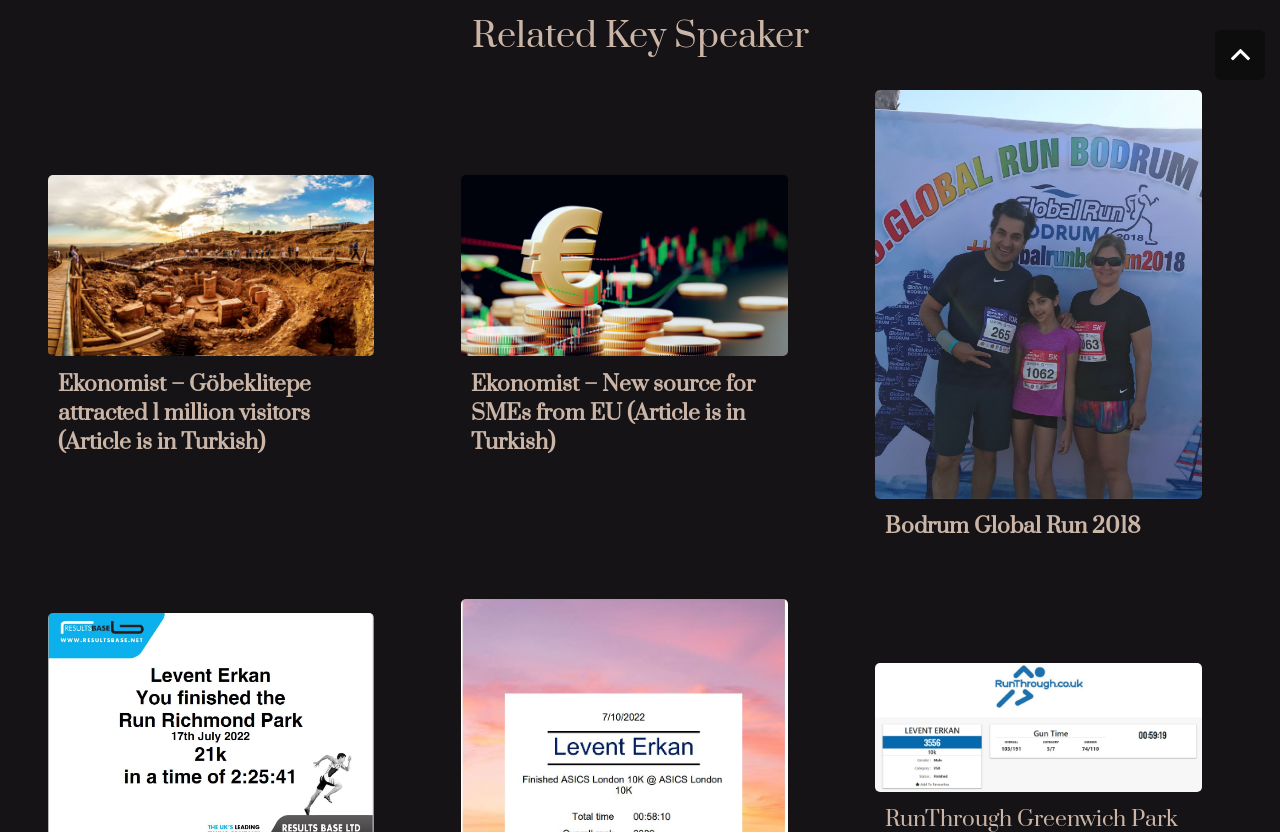Indicate the bounding box coordinates of the element that needs to be clicked to satisfy the following instruction: "Read article about Göbeklitepe attracting 1 million visitors". The coordinates should be four float numbers between 0 and 1, i.e., [left, top, right, bottom].

[0.037, 0.21, 0.293, 0.428]